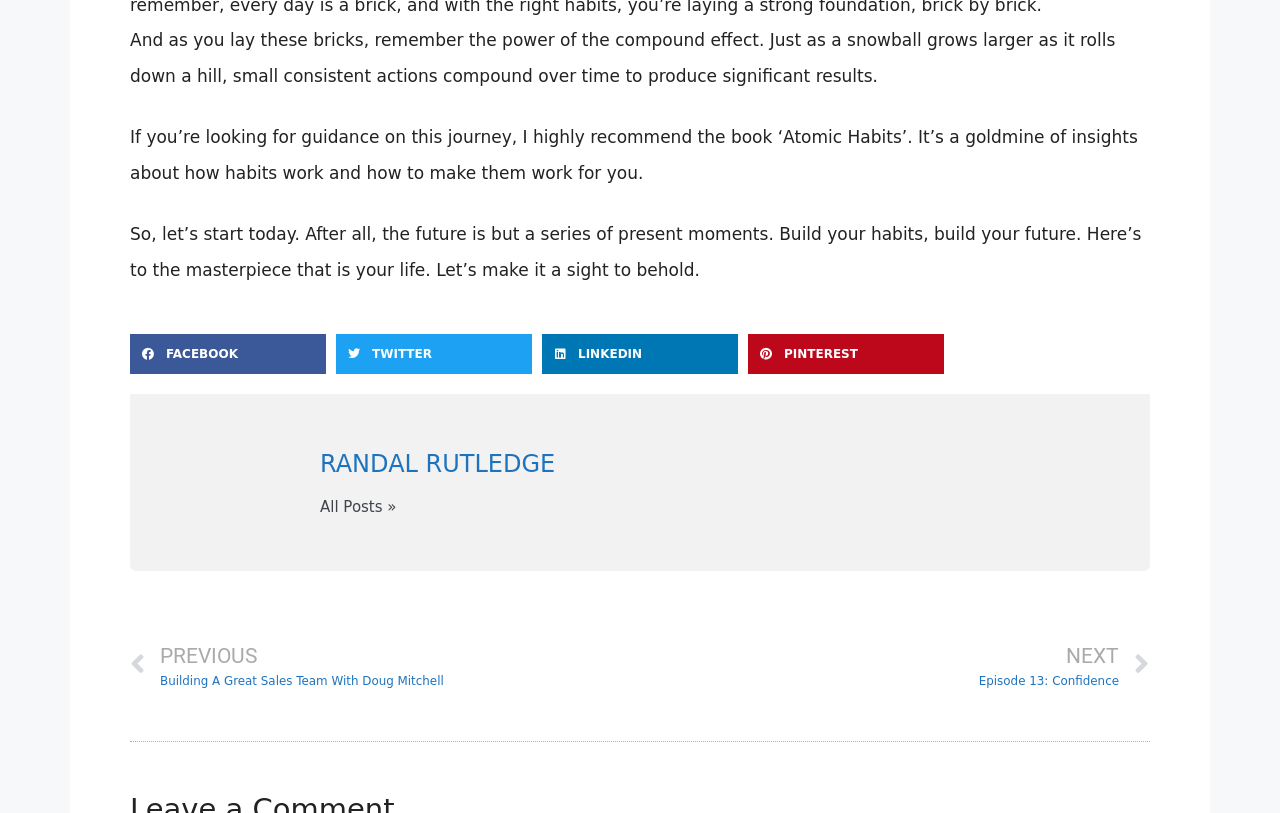Can you show the bounding box coordinates of the region to click on to complete the task described in the instruction: "Share on Twitter"?

[0.262, 0.411, 0.416, 0.46]